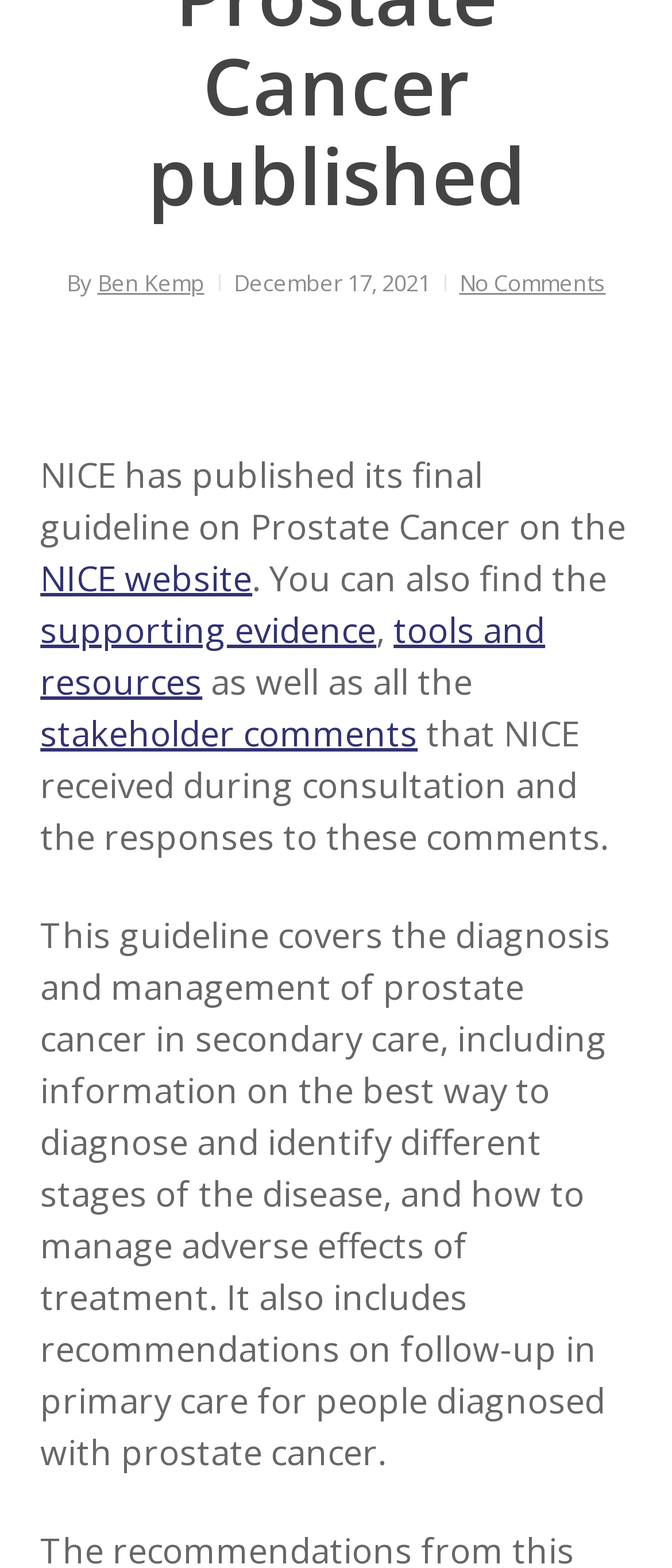Determine the bounding box coordinates of the UI element that matches the following description: "No Comments". The coordinates should be four float numbers between 0 and 1 in the format [left, top, right, bottom].

[0.683, 0.17, 0.901, 0.19]